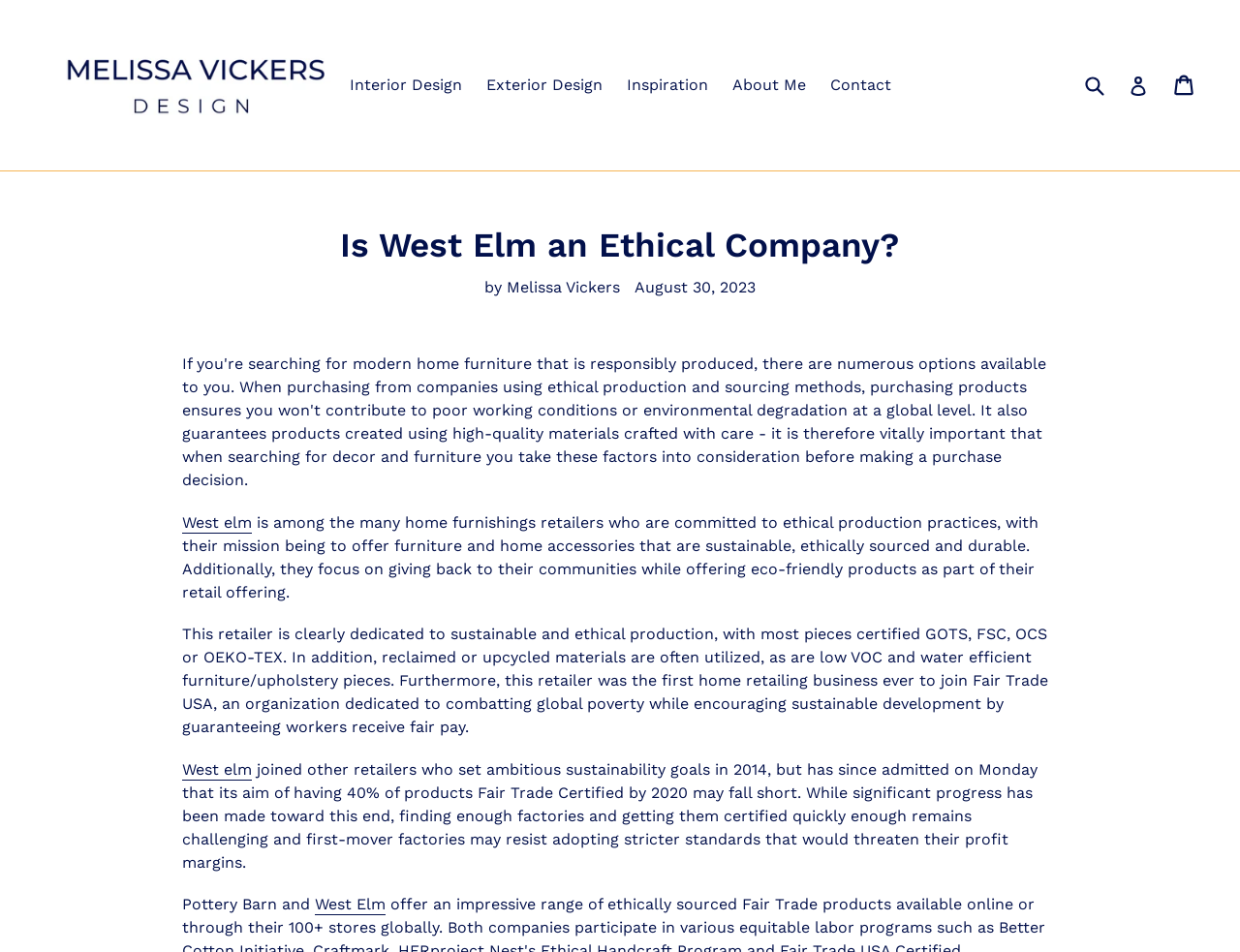Determine the bounding box for the described HTML element: "Submit". Ensure the coordinates are four float numbers between 0 and 1 in the format [left, top, right, bottom].

[0.871, 0.069, 0.893, 0.111]